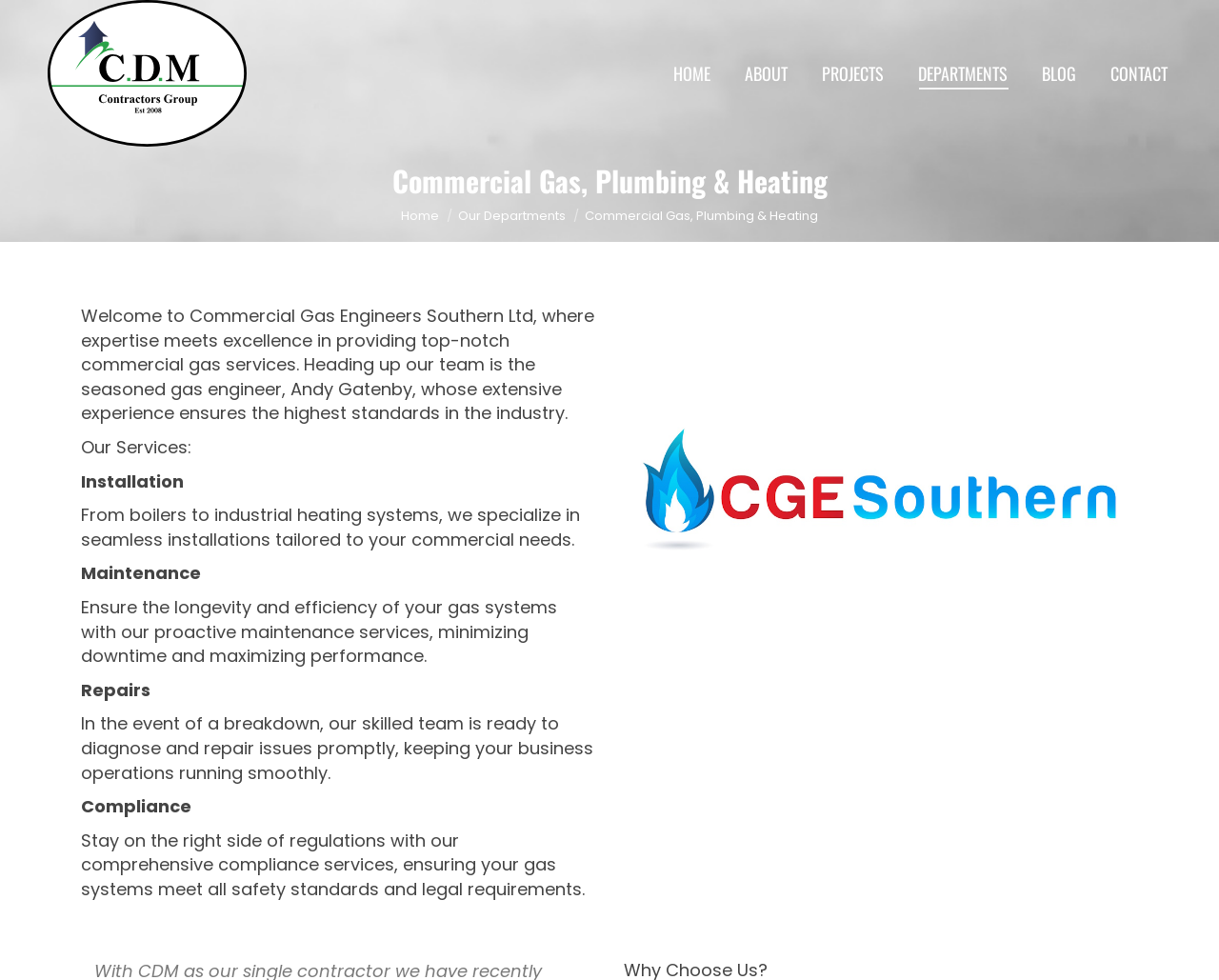Describe all visible elements and their arrangement on the webpage.

The webpage is about Commercial Gas Engineers Southern Ltd, a company providing top-notch commercial gas services. At the top left corner, there is a logo image with the text "CDM Contractors" next to it, which is also a link. 

On the top navigation bar, there are six links: "HOME", "ABOUT", "PROJECTS", "DEPARTMENTS", "BLOG", and "CONTACT", aligned horizontally from left to right. 

Below the navigation bar, there is a large heading "Commercial Gas, Plumbing & Heating" in the center of the page. Underneath the heading, there is a "You are here:" text, followed by two links "Home" and "Our Departments" on the same line. 

The main content of the page starts with a paragraph of text, which introduces the company and its team leader, Andy Gatenby. Below this introduction, there are four sections labeled "Our Services:", "Installation", "Maintenance", "Repairs", and "Compliance", each with a brief description of the service provided. These sections are arranged vertically, with the service labels on the left and the descriptions on the right.